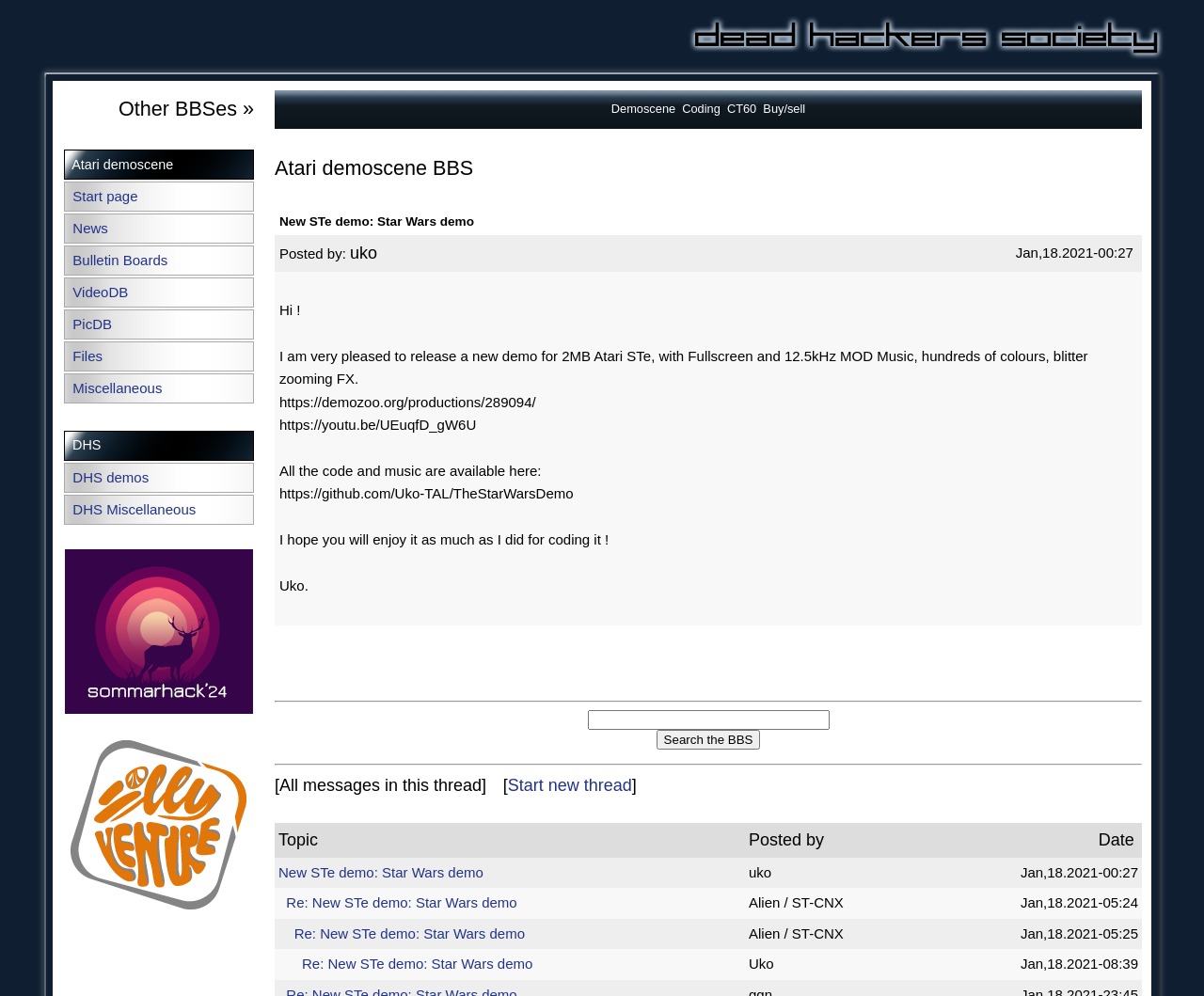Find the bounding box coordinates of the clickable element required to execute the following instruction: "Click on Start page". Provide the coordinates as four float numbers between 0 and 1, i.e., [left, top, right, bottom].

[0.06, 0.189, 0.115, 0.205]